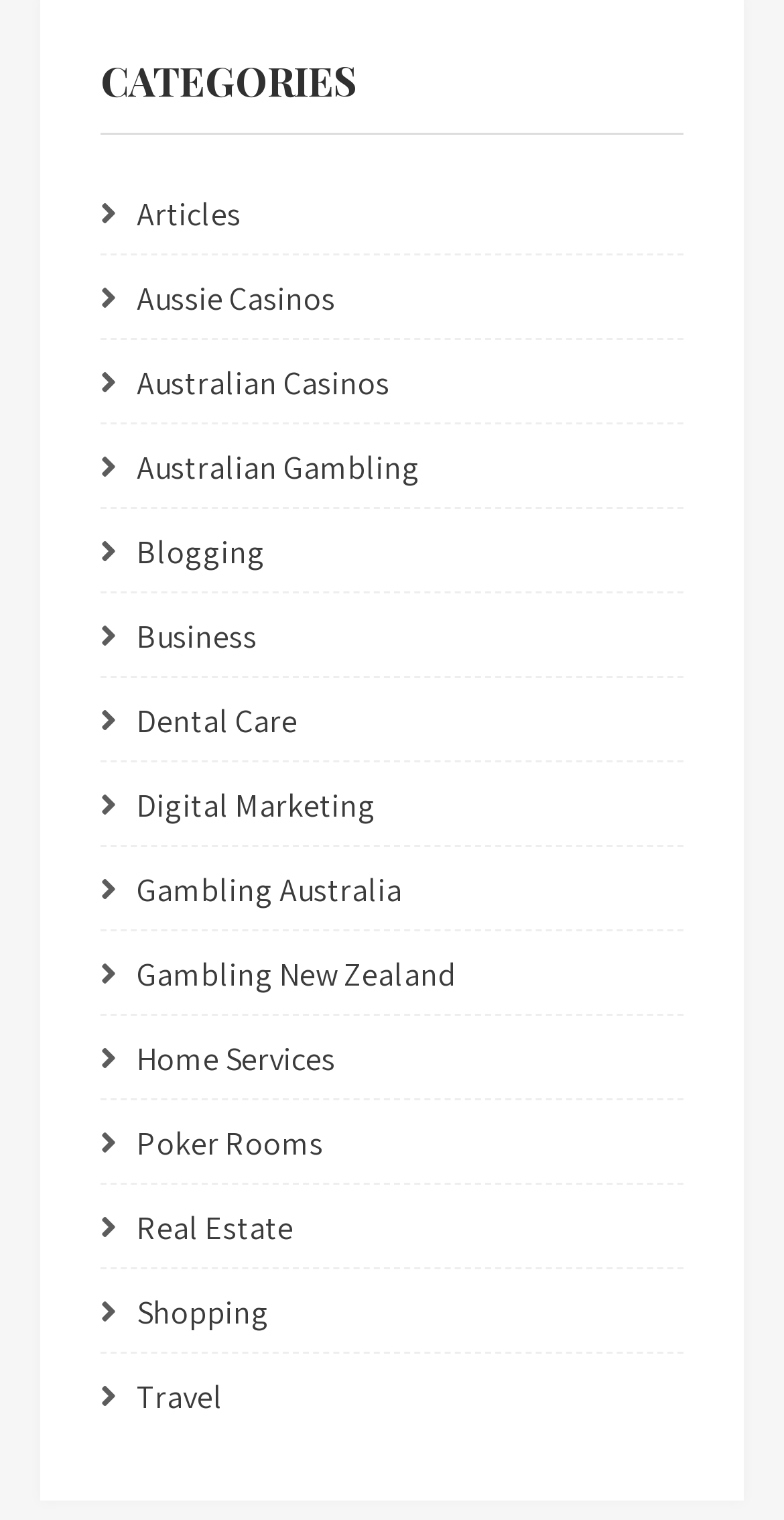Please provide a short answer using a single word or phrase for the question:
Is there a category related to travel?

Yes